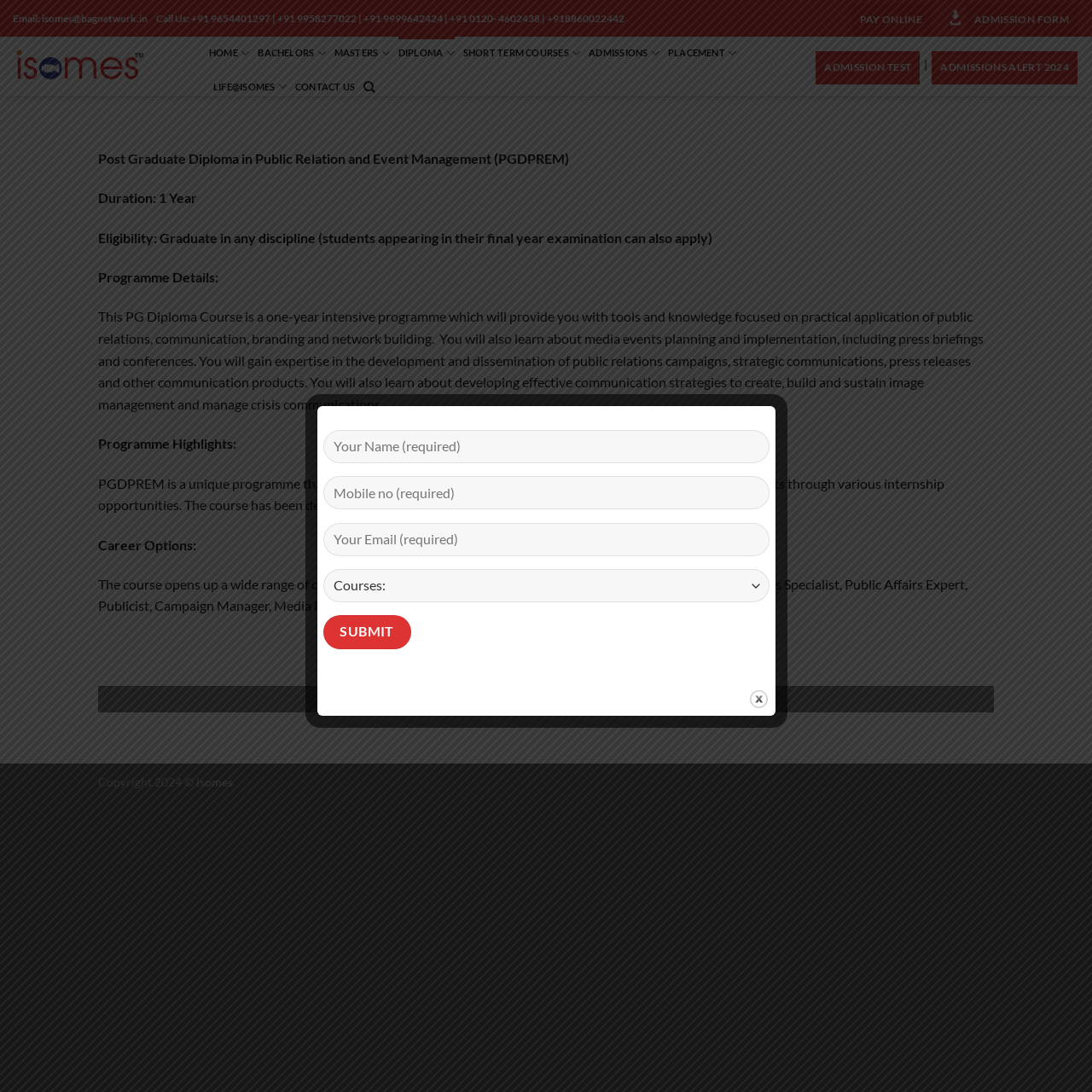What is the phone number to call for admission?
Look at the screenshot and respond with one word or a short phrase.

+91 9654401297